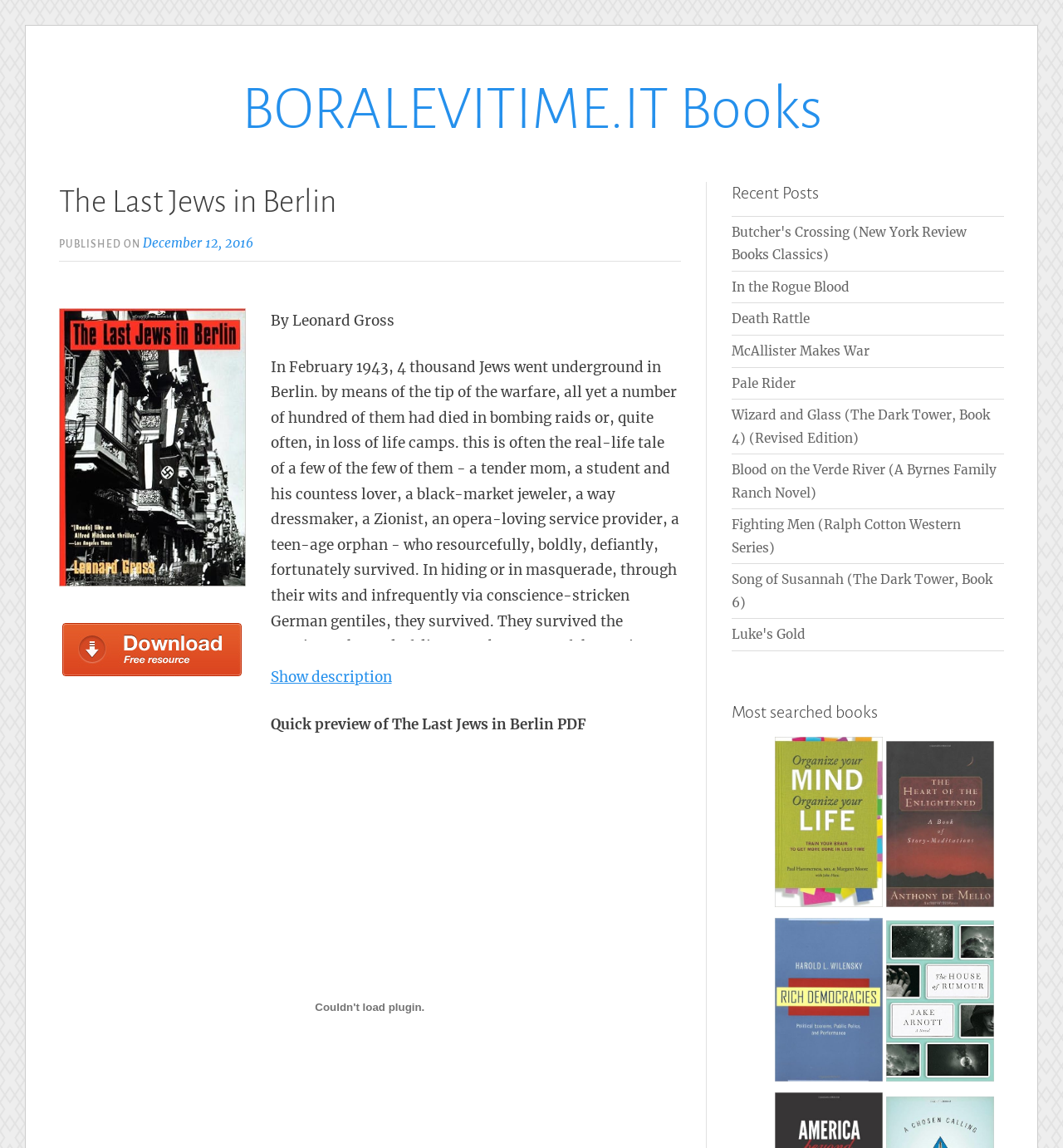Bounding box coordinates are specified in the format (top-left x, top-left y, bottom-right x, bottom-right y). All values are floating point numbers bounded between 0 and 1. Please provide the bounding box coordinate of the region this sentence describes: Pale Rider

[0.688, 0.327, 0.748, 0.34]